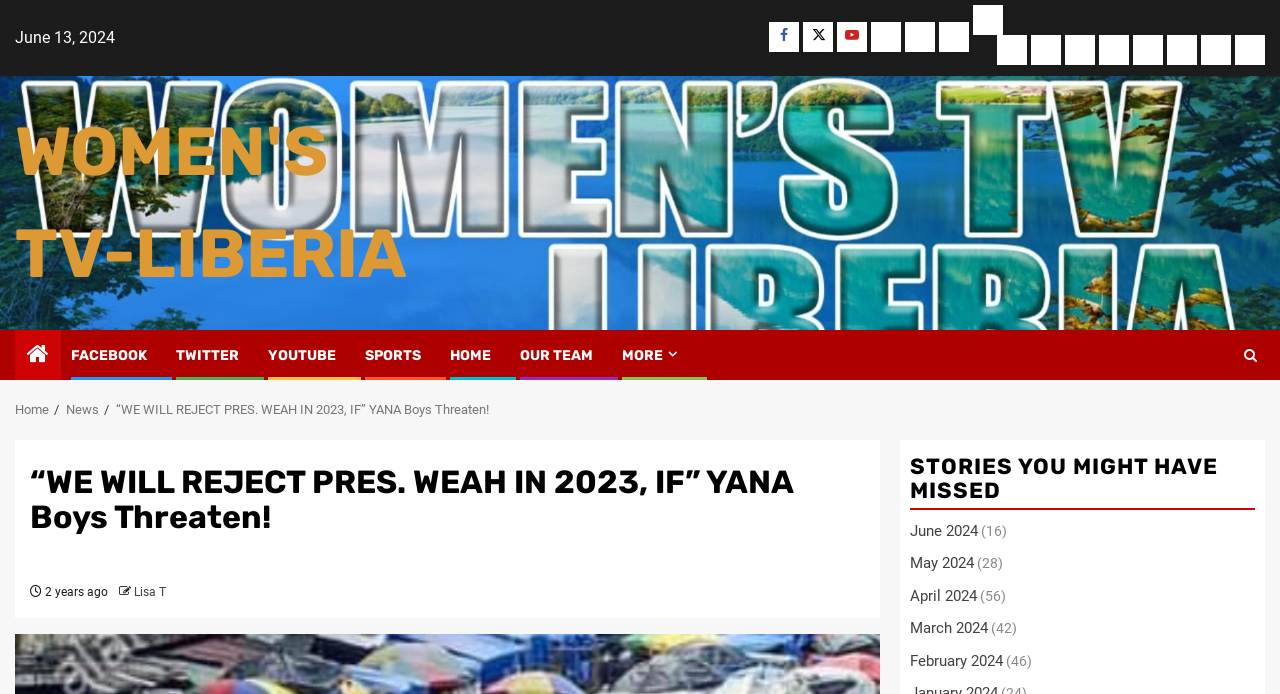Please provide a short answer using a single word or phrase for the question:
What social media platforms are available on the webpage?

Facebook, Twitter, Youtube